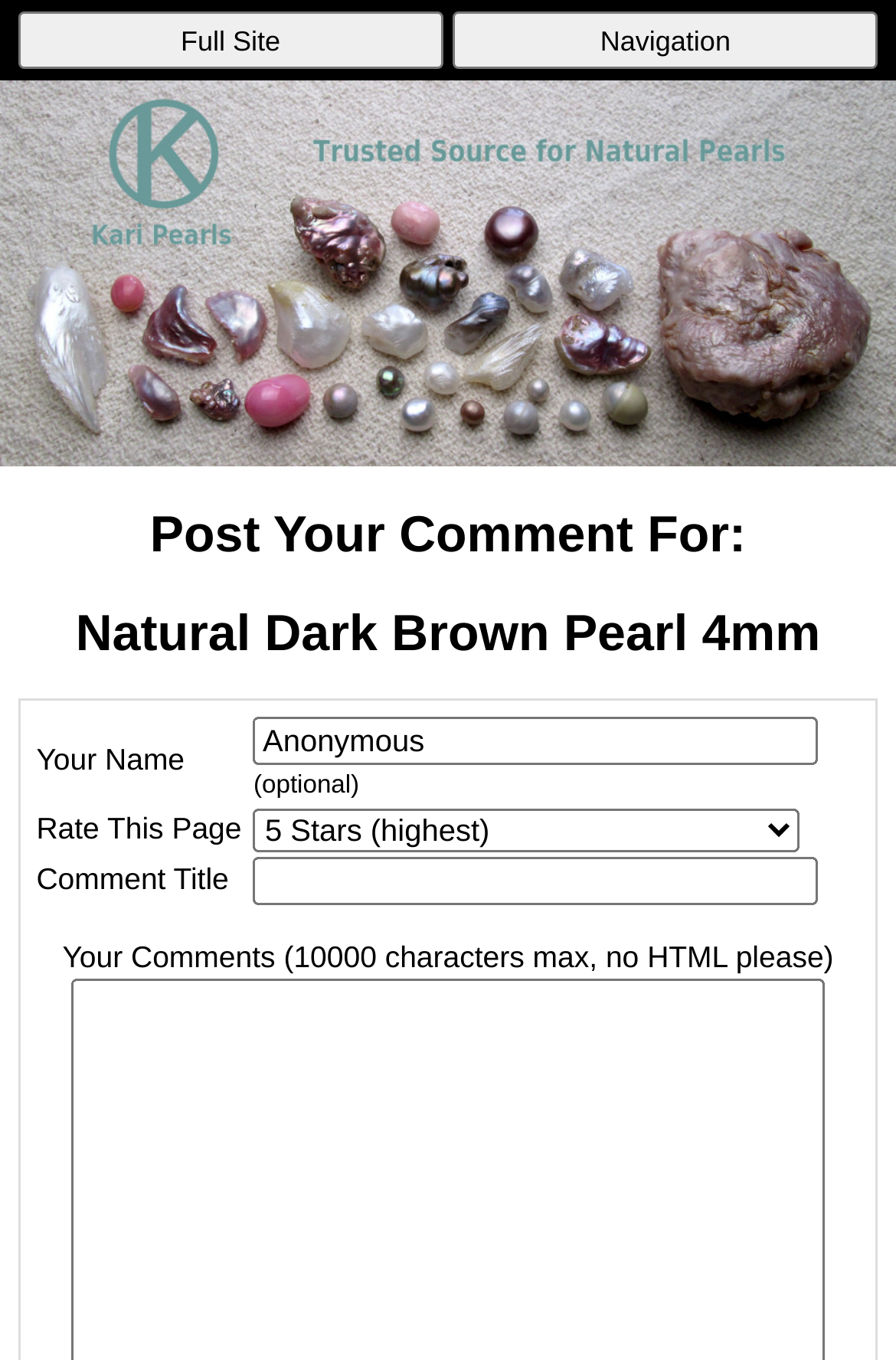How many text input fields are available on this webpage?
Could you give a comprehensive explanation in response to this question?

There are two textbox elements on the webpage, one for 'Your Name' and another for 'Comment Title'. Therefore, there are two text input fields available on this webpage.